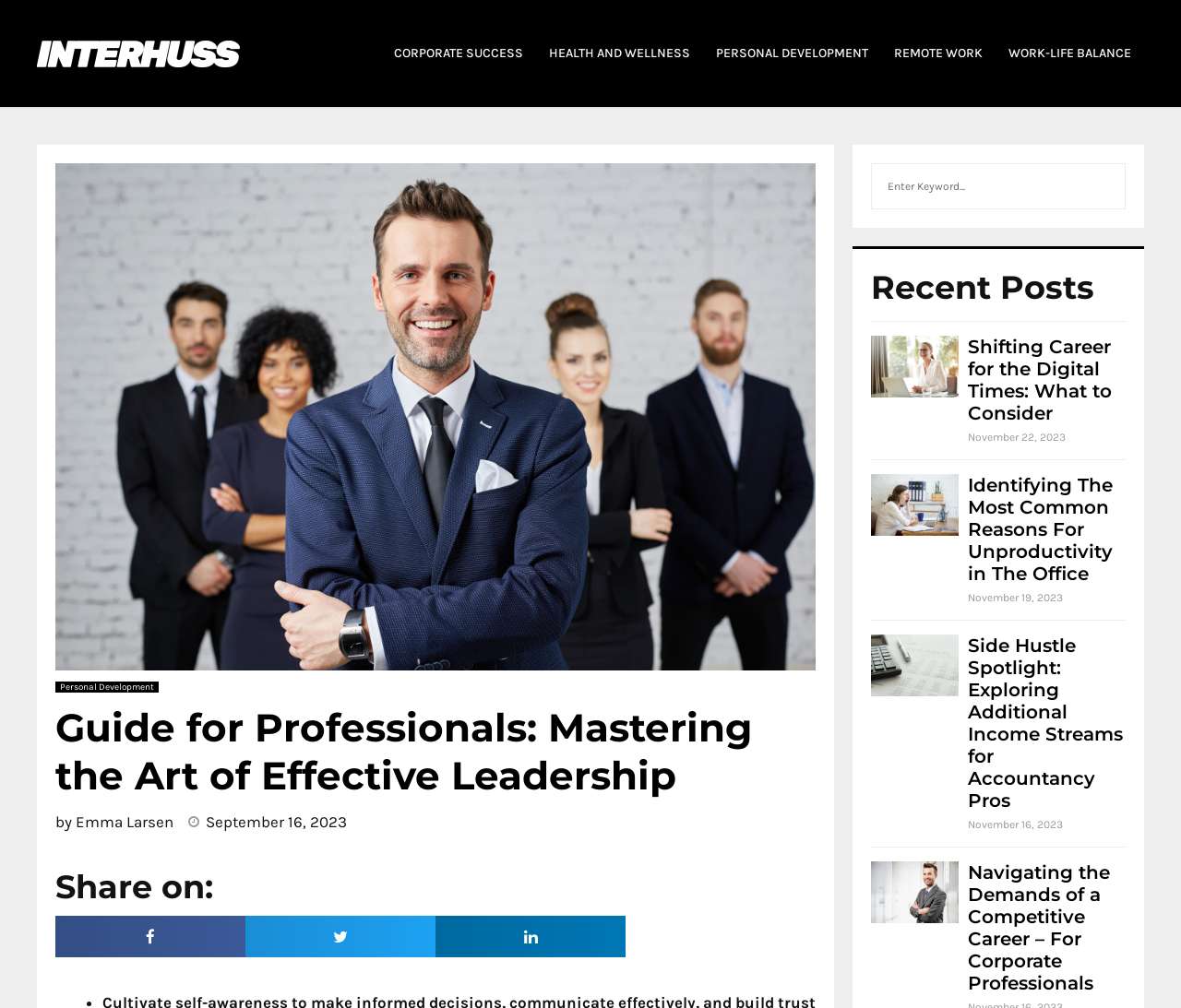What is the name of the author of the guide?
Carefully analyze the image and provide a thorough answer to the question.

The author's name can be found in the section below the main heading, where it says 'by Emma Larsen'.